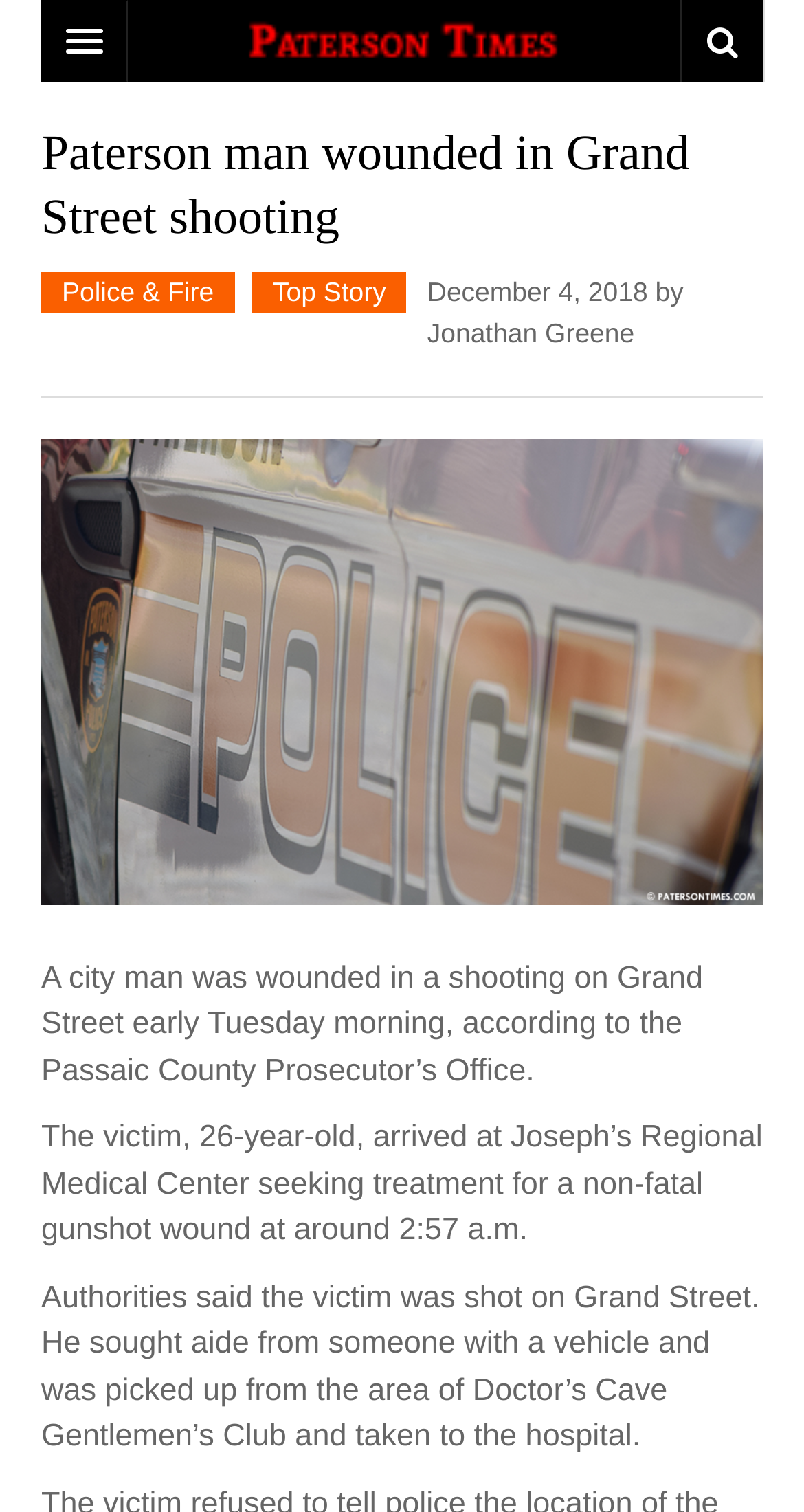From the given element description: "Police & Fire", find the bounding box for the UI element. Provide the coordinates as four float numbers between 0 and 1, in the order [left, top, right, bottom].

[0.077, 0.183, 0.266, 0.204]